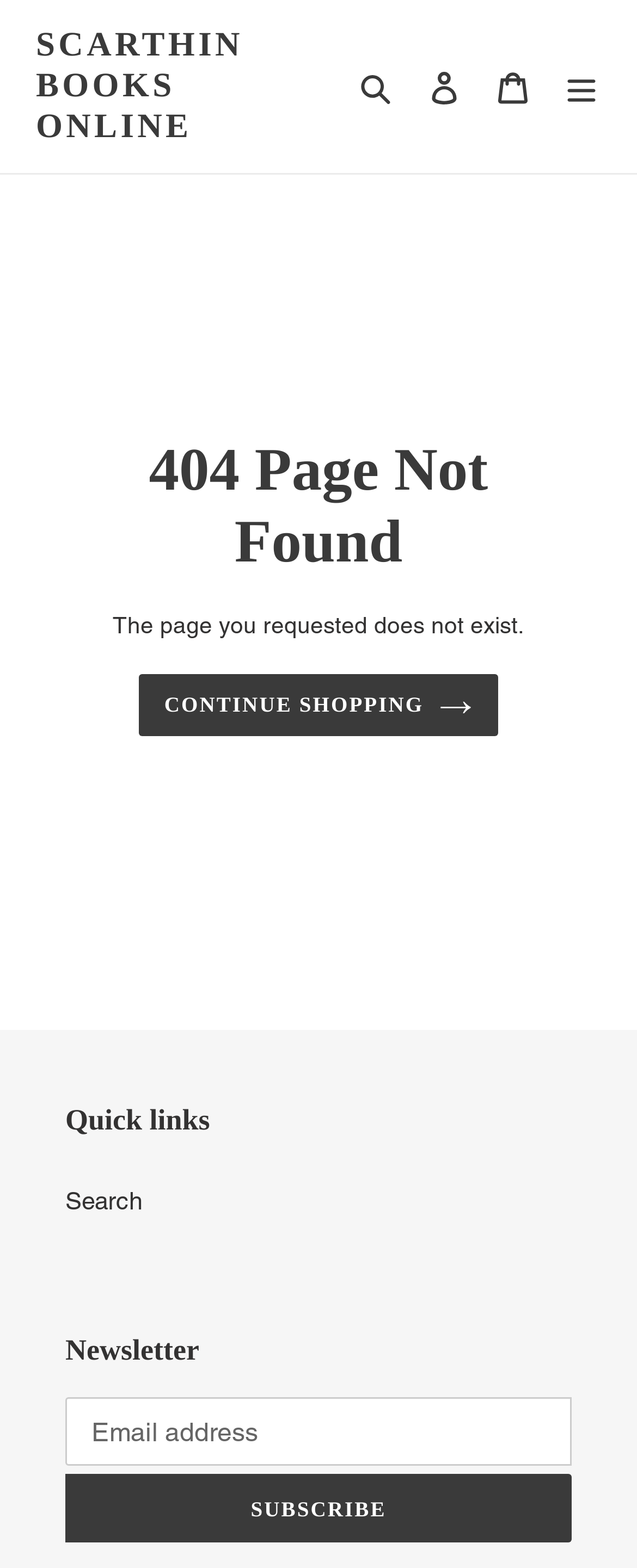Answer briefly with one word or phrase:
What is the purpose of the textbox at the bottom?

Email address